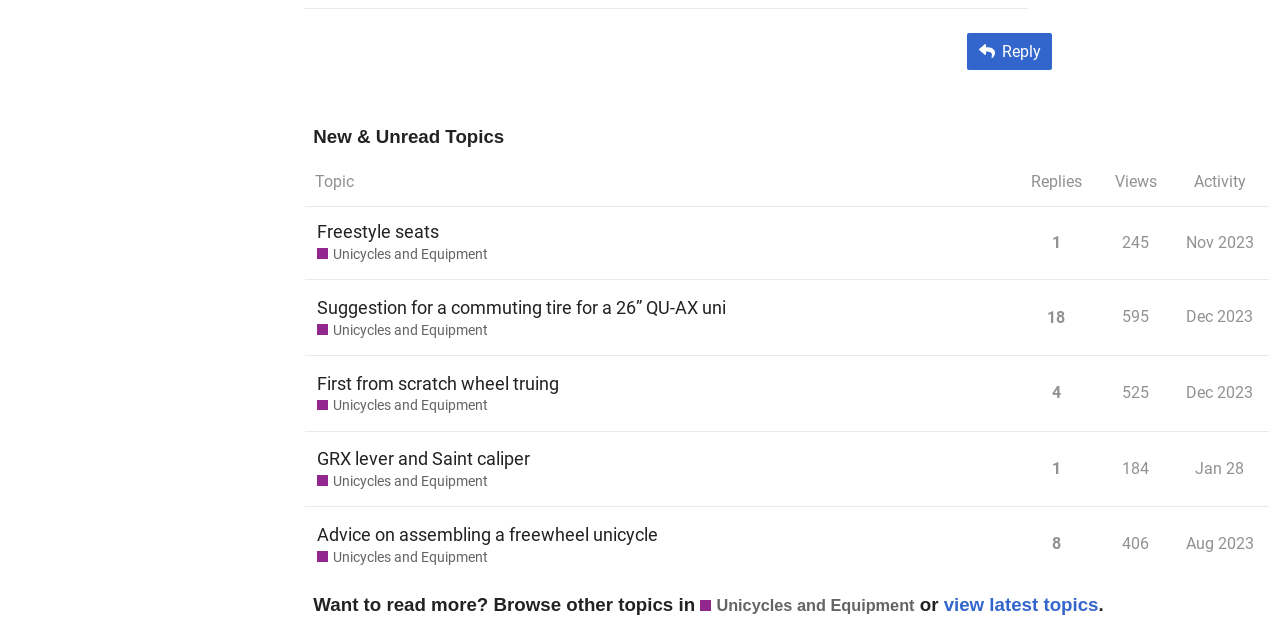Determine the coordinates of the bounding box for the clickable area needed to execute this instruction: "Open topic 'Freestyle seats Unicycles and Equipment'".

[0.248, 0.382, 0.381, 0.412]